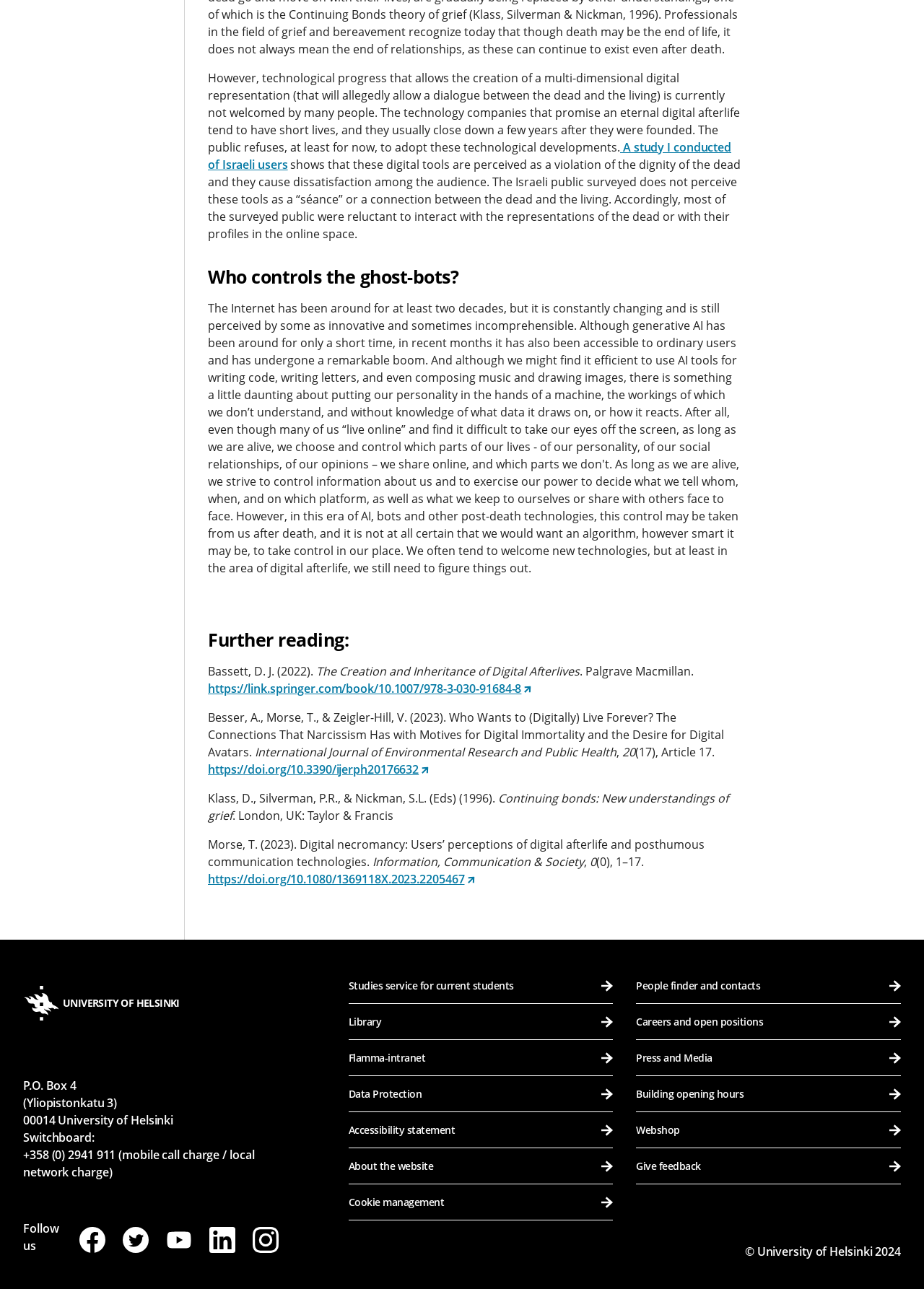Determine the bounding box coordinates of the clickable region to follow the instruction: "Visit the link to the book 'The Creation and Inheritance of Digital Afterlives'".

[0.225, 0.528, 0.576, 0.54]